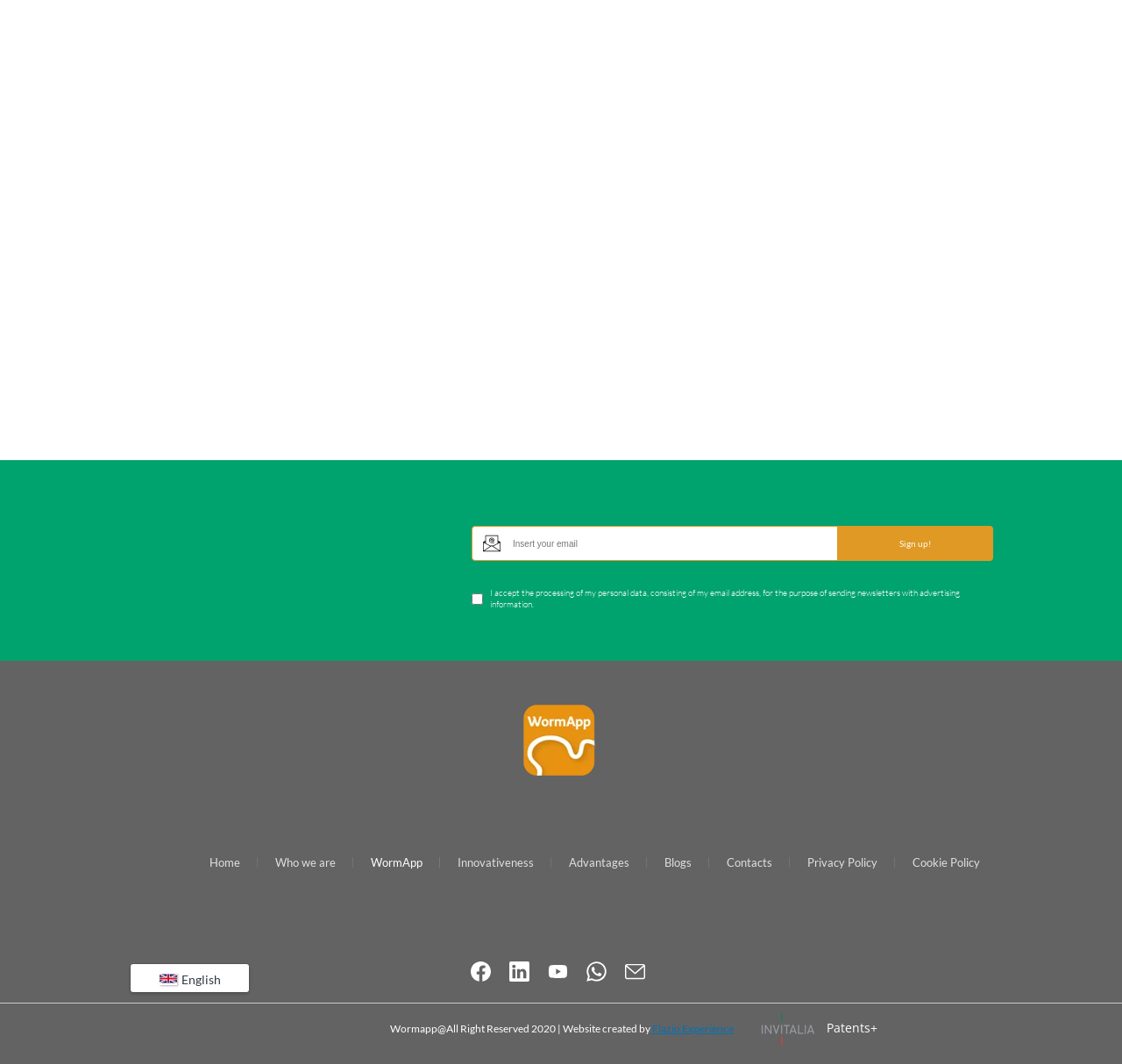Provide the bounding box coordinates in the format (top-left x, top-left y, bottom-right x, bottom-right y). All values are floating point numbers between 0 and 1. Determine the bounding box coordinate of the UI element described as: Who we are

[0.238, 0.794, 0.307, 0.827]